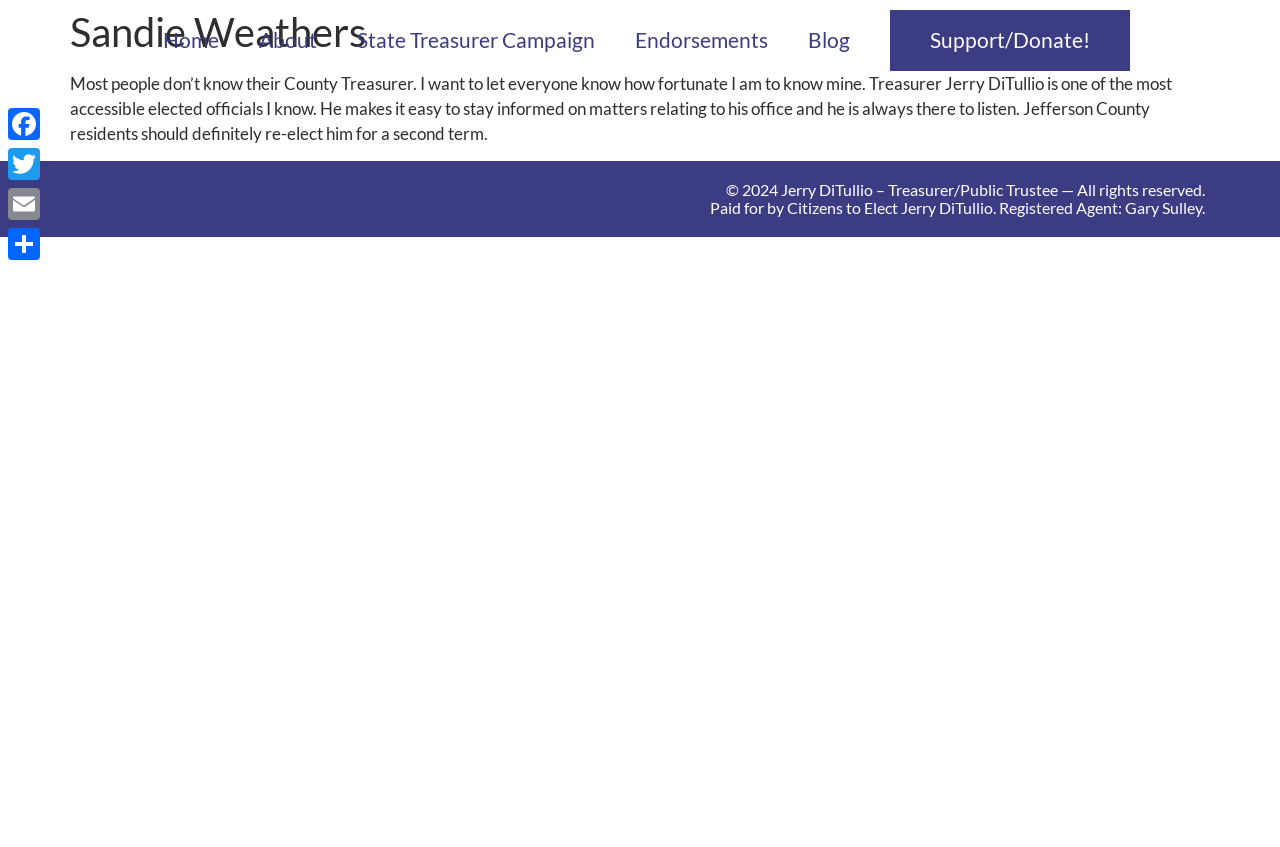What is the purpose of the 'Support/Donate!' link?
Using the image as a reference, answer the question in detail.

The 'Support/Donate!' link is likely used to support or donate to the campaign of Jerry DiTullio, as it is a prominent link on the webpage and is related to his campaign.